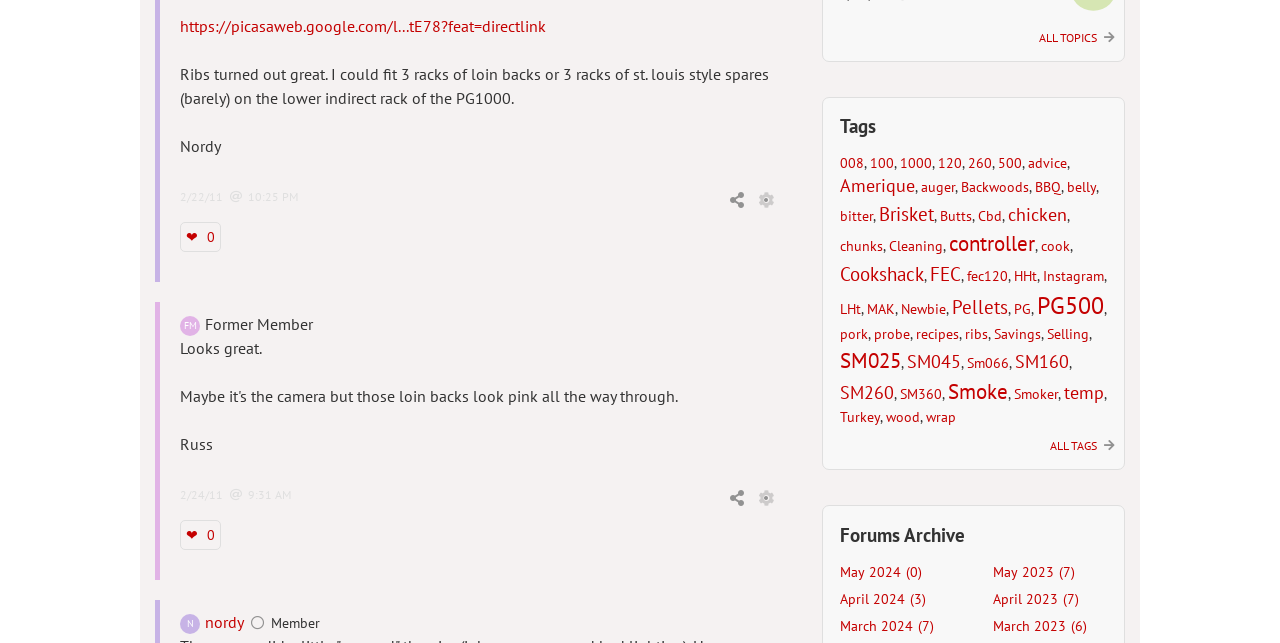Please predict the bounding box coordinates (top-left x, top-left y, bottom-right x, bottom-right y) for the UI element in the screenshot that fits the description: Selling

[0.818, 0.506, 0.851, 0.534]